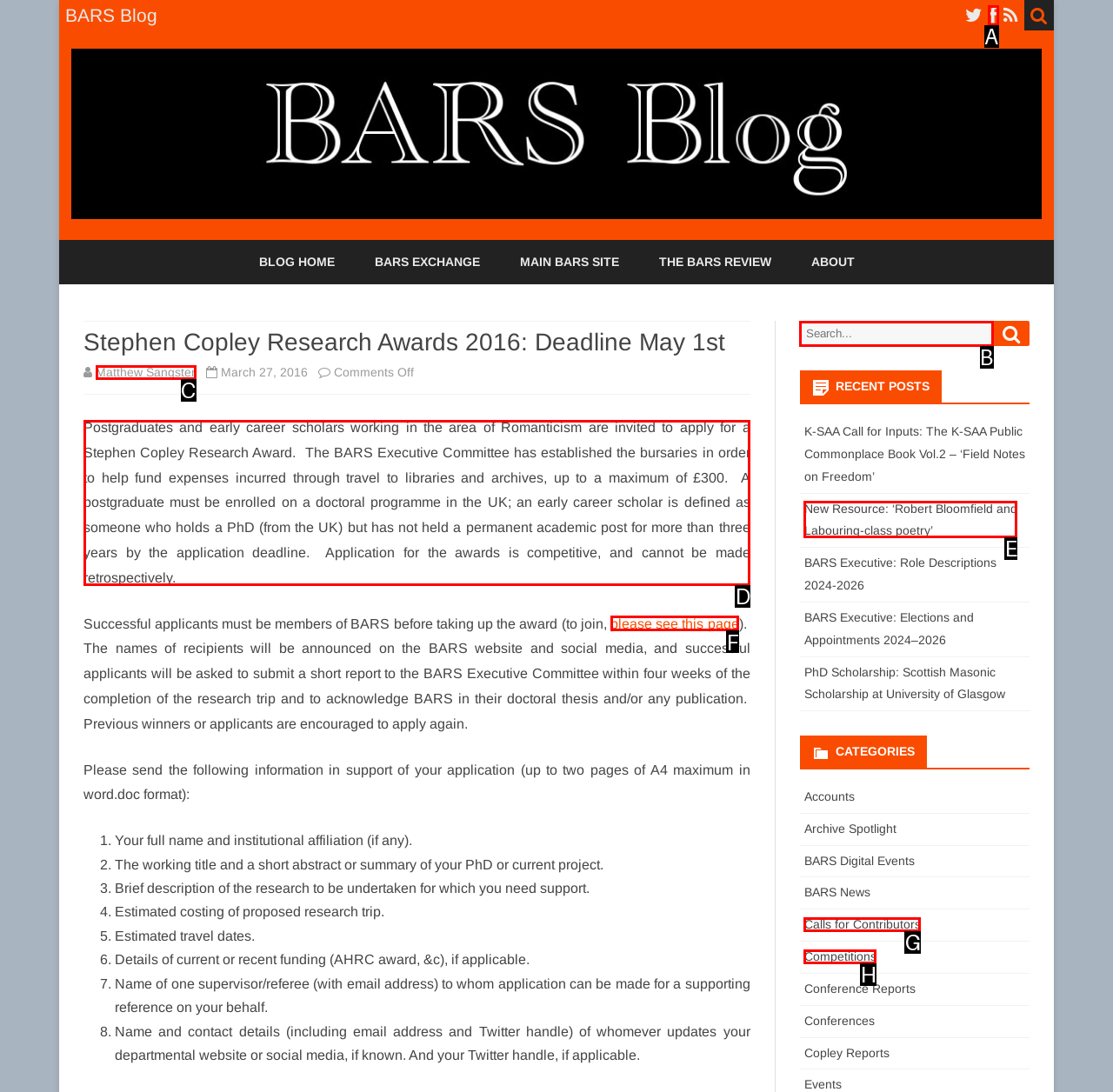Pick the right letter to click to achieve the task: Apply for the Stephen Copley Research Award
Answer with the letter of the correct option directly.

D